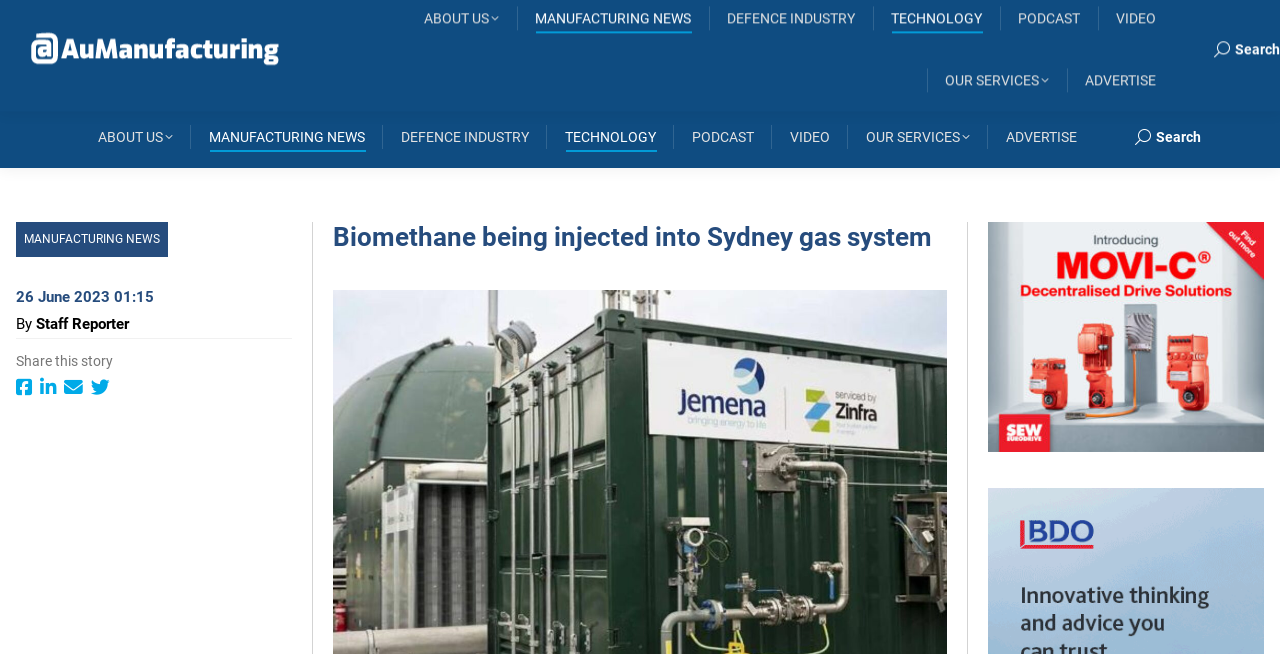Find the bounding box coordinates of the element's region that should be clicked in order to follow the given instruction: "Search for something". The coordinates should consist of four float numbers between 0 and 1, i.e., [left, top, right, bottom].

[0.886, 0.196, 0.938, 0.223]